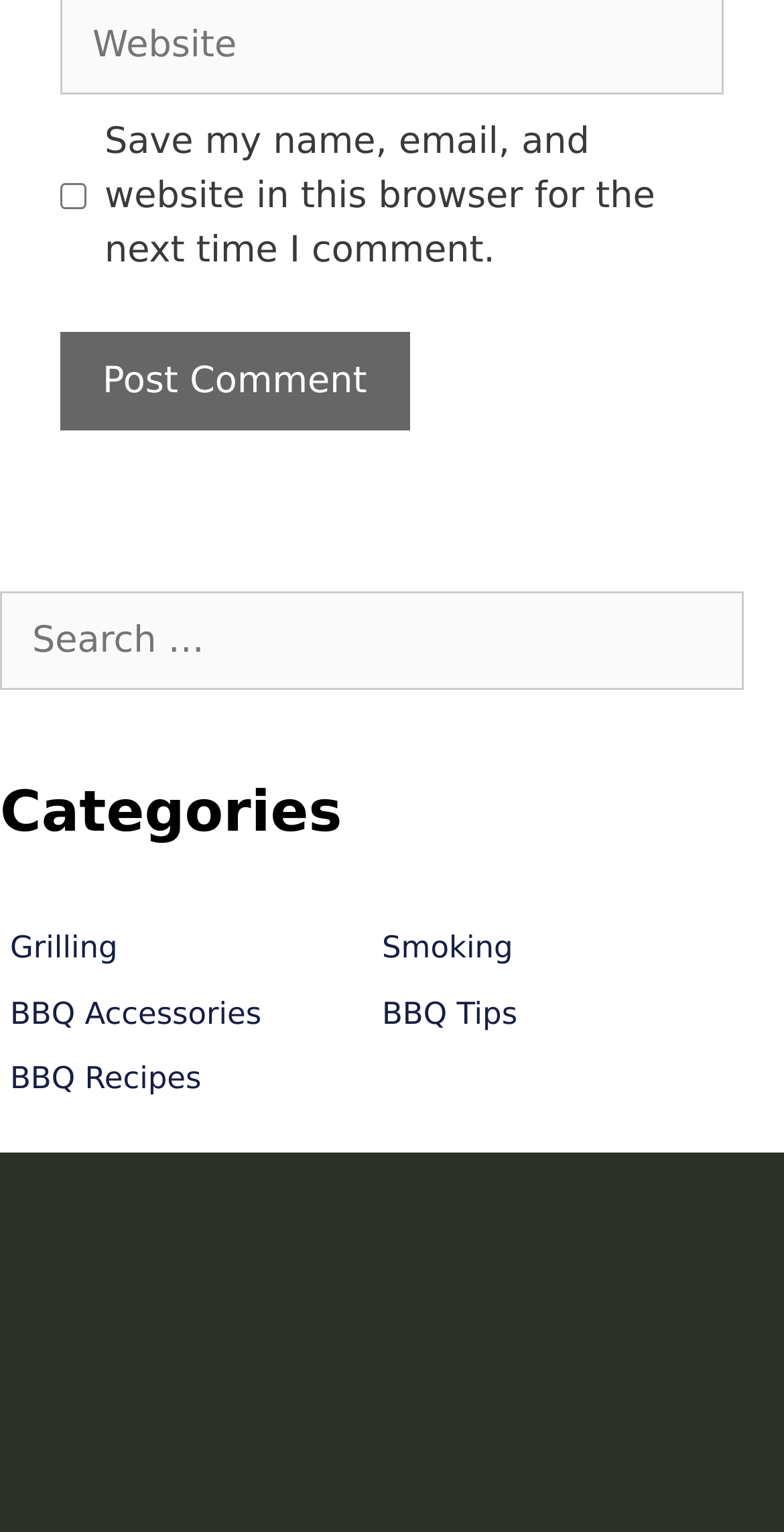Please find the bounding box coordinates of the element that needs to be clicked to perform the following instruction: "Post a comment". The bounding box coordinates should be four float numbers between 0 and 1, represented as [left, top, right, bottom].

[0.077, 0.217, 0.522, 0.281]